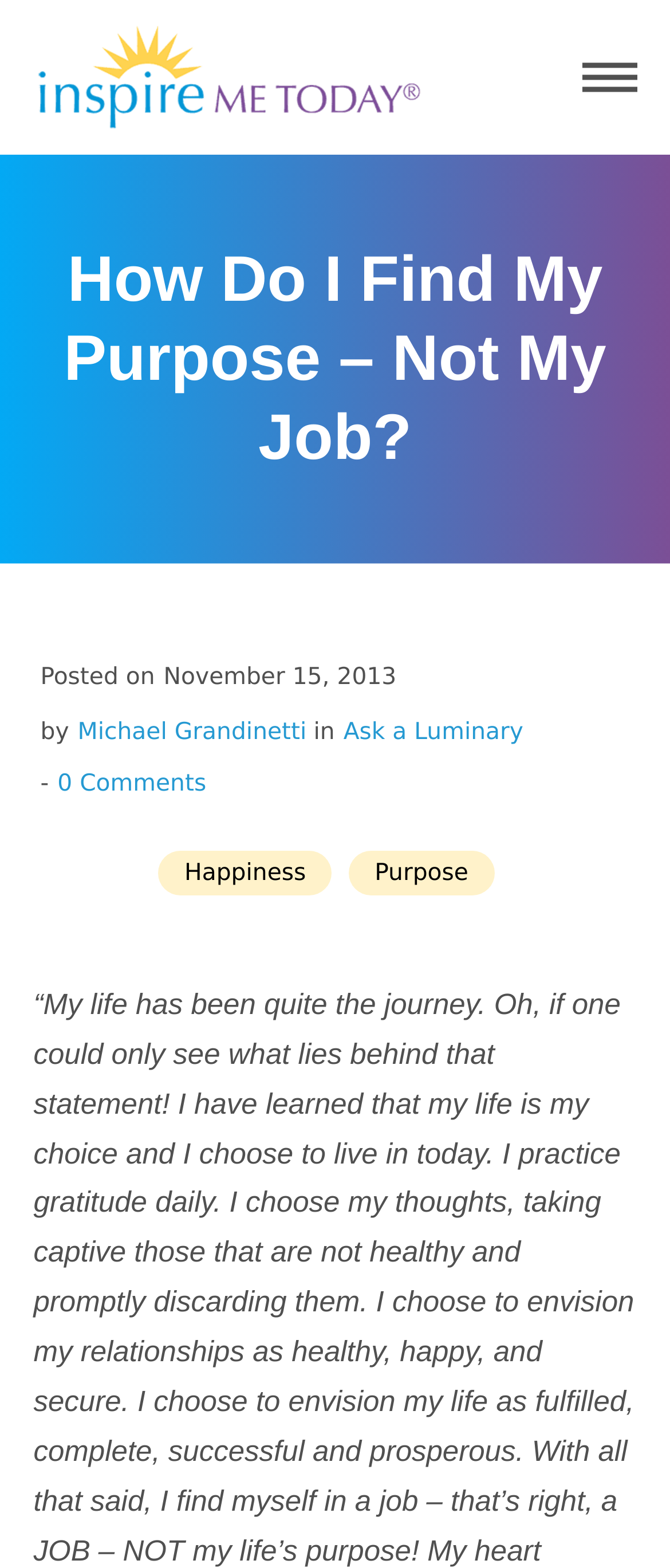Can you find and provide the main heading text of this webpage?

How Do I Find My Purpose – Not My Job?